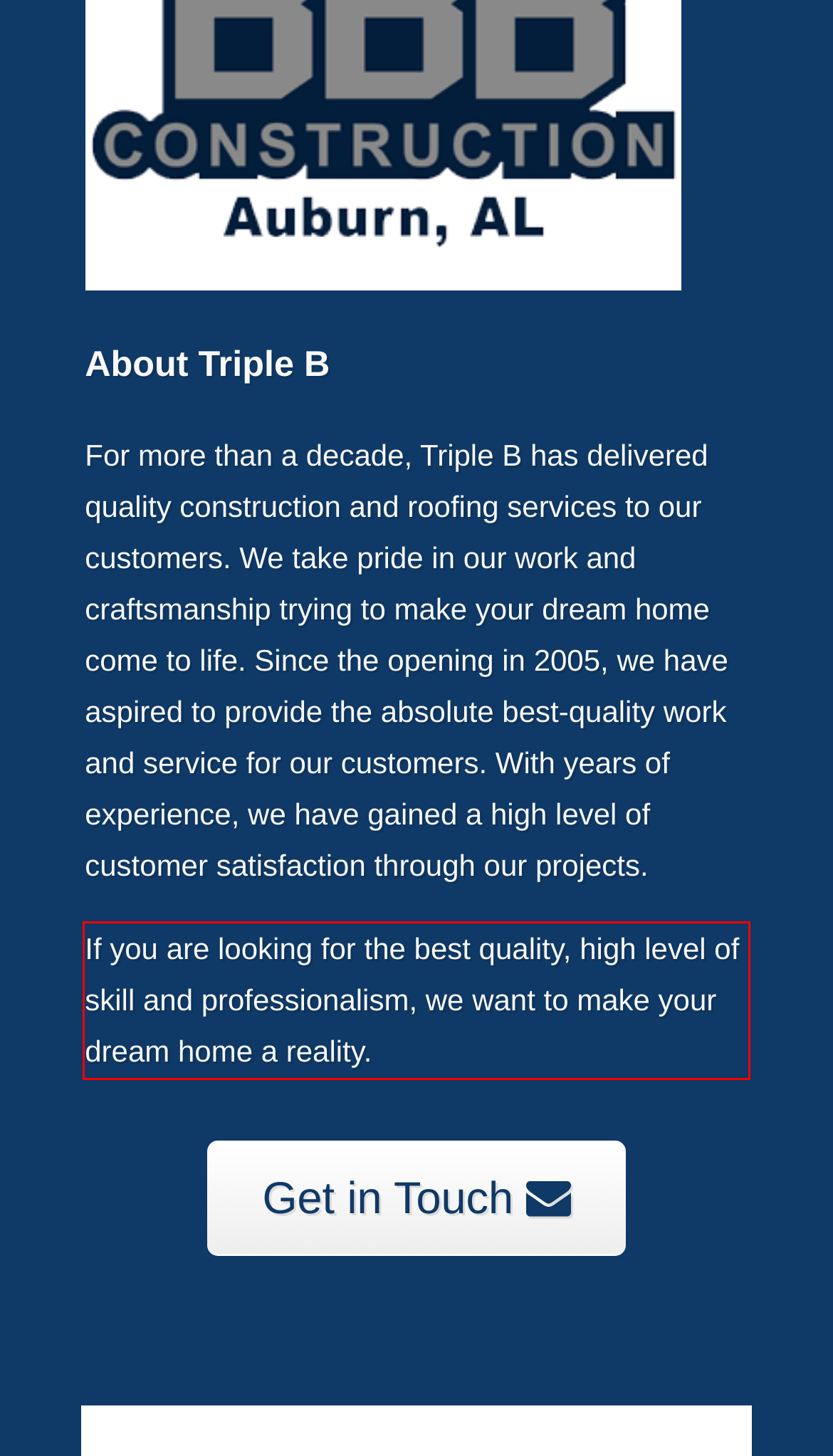Observe the screenshot of the webpage that includes a red rectangle bounding box. Conduct OCR on the content inside this red bounding box and generate the text.

If you are looking for the best quality, high level of skill and professionalism, we want to make your dream home a reality.